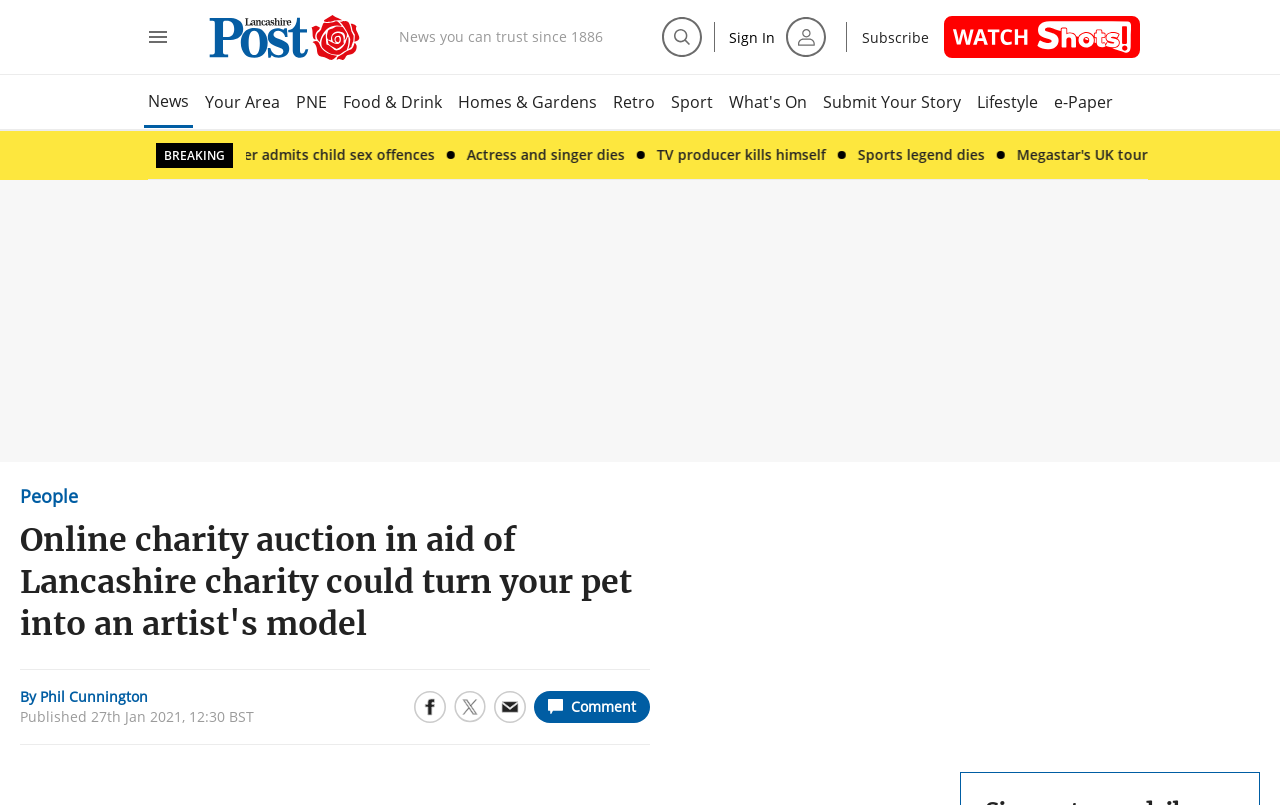Identify the coordinates of the bounding box for the element that must be clicked to accomplish the instruction: "Sign In".

[0.561, 0.021, 0.658, 0.071]